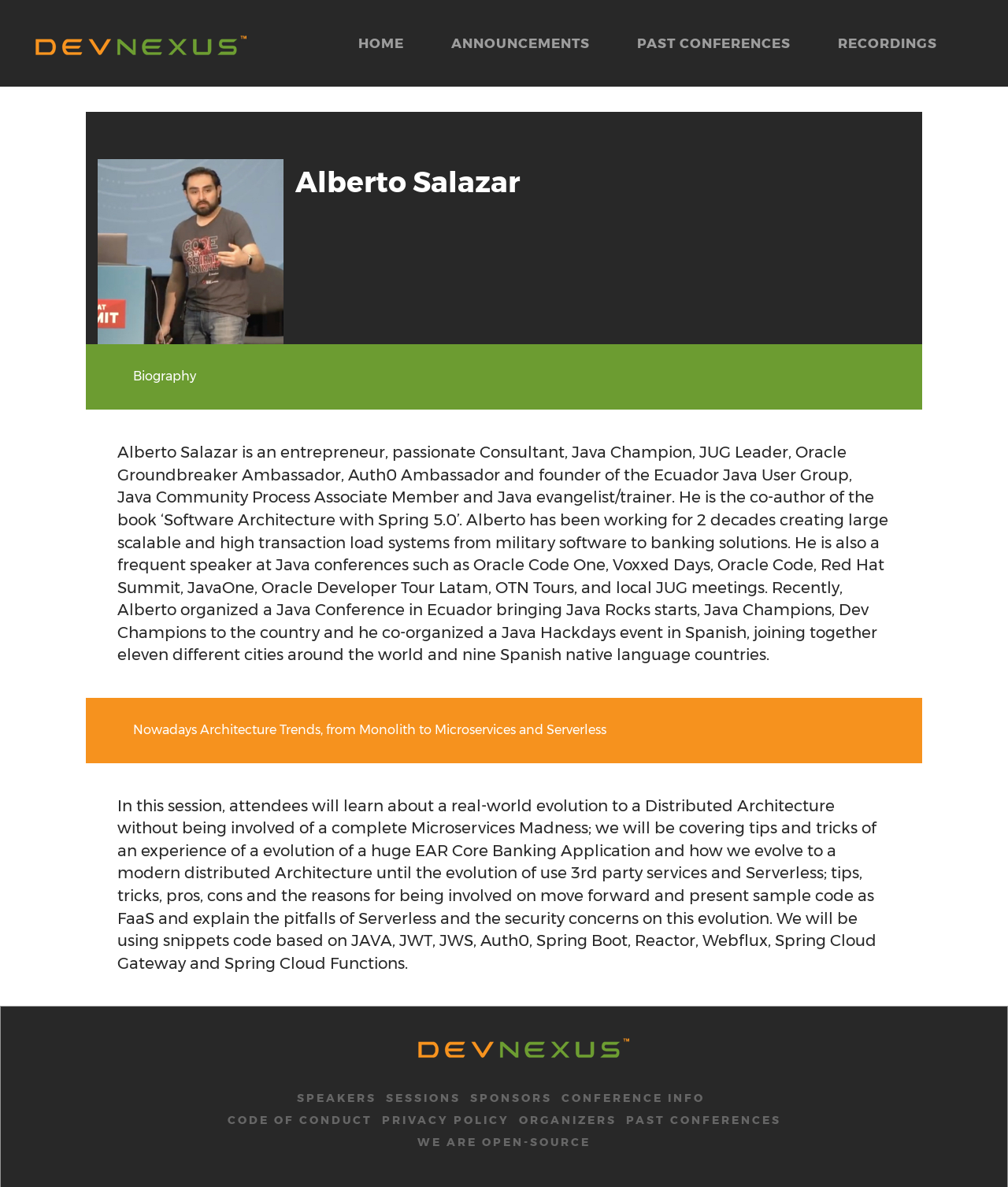Please determine the bounding box coordinates of the element's region to click for the following instruction: "Click on the DevNexus link".

[0.023, 0.02, 0.256, 0.053]